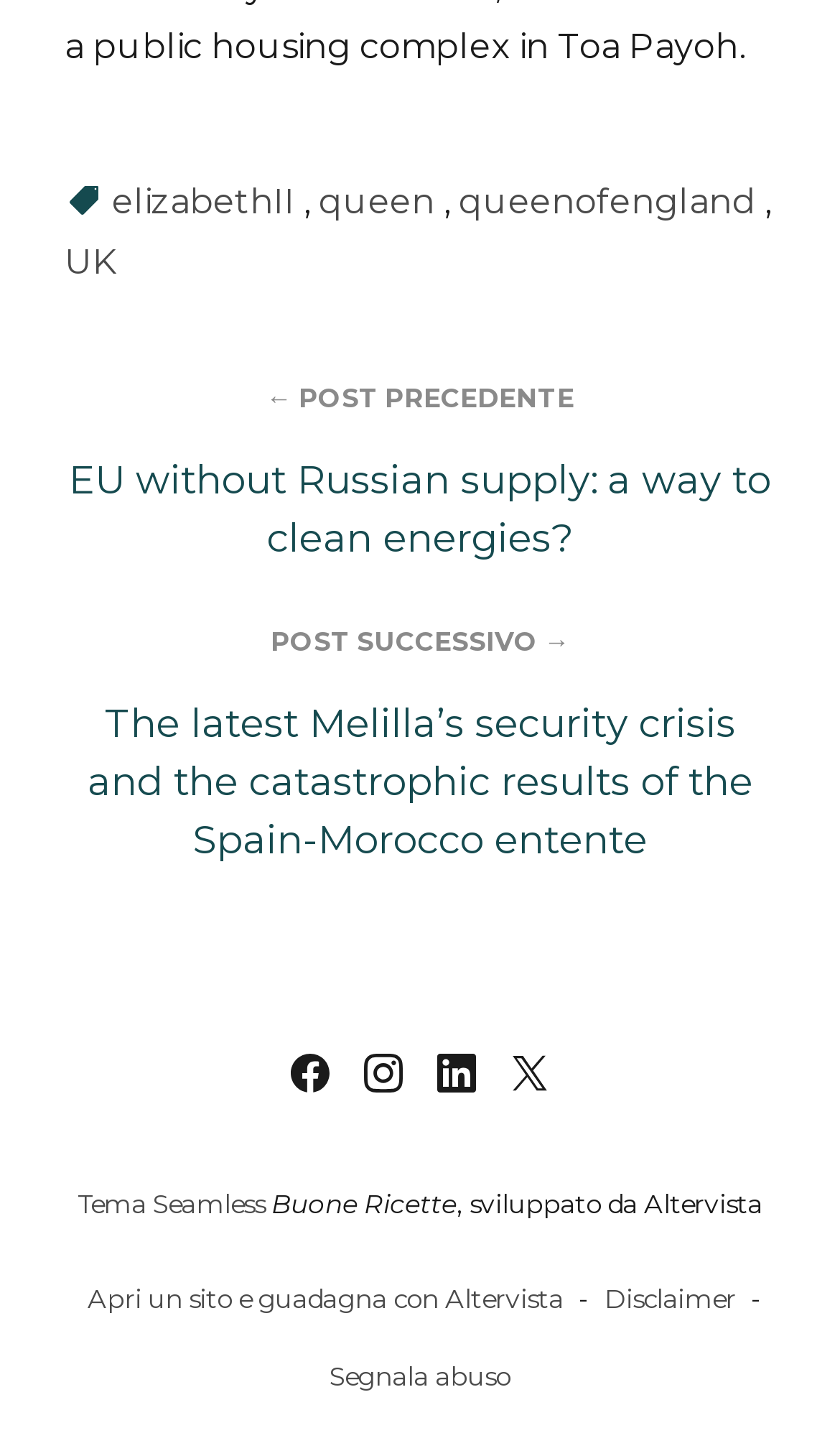Please determine the bounding box coordinates for the UI element described here. Use the format (top-left x, top-left y, bottom-right x, bottom-right y) with values bounded between 0 and 1: title="Twitter"

[0.597, 0.729, 0.664, 0.768]